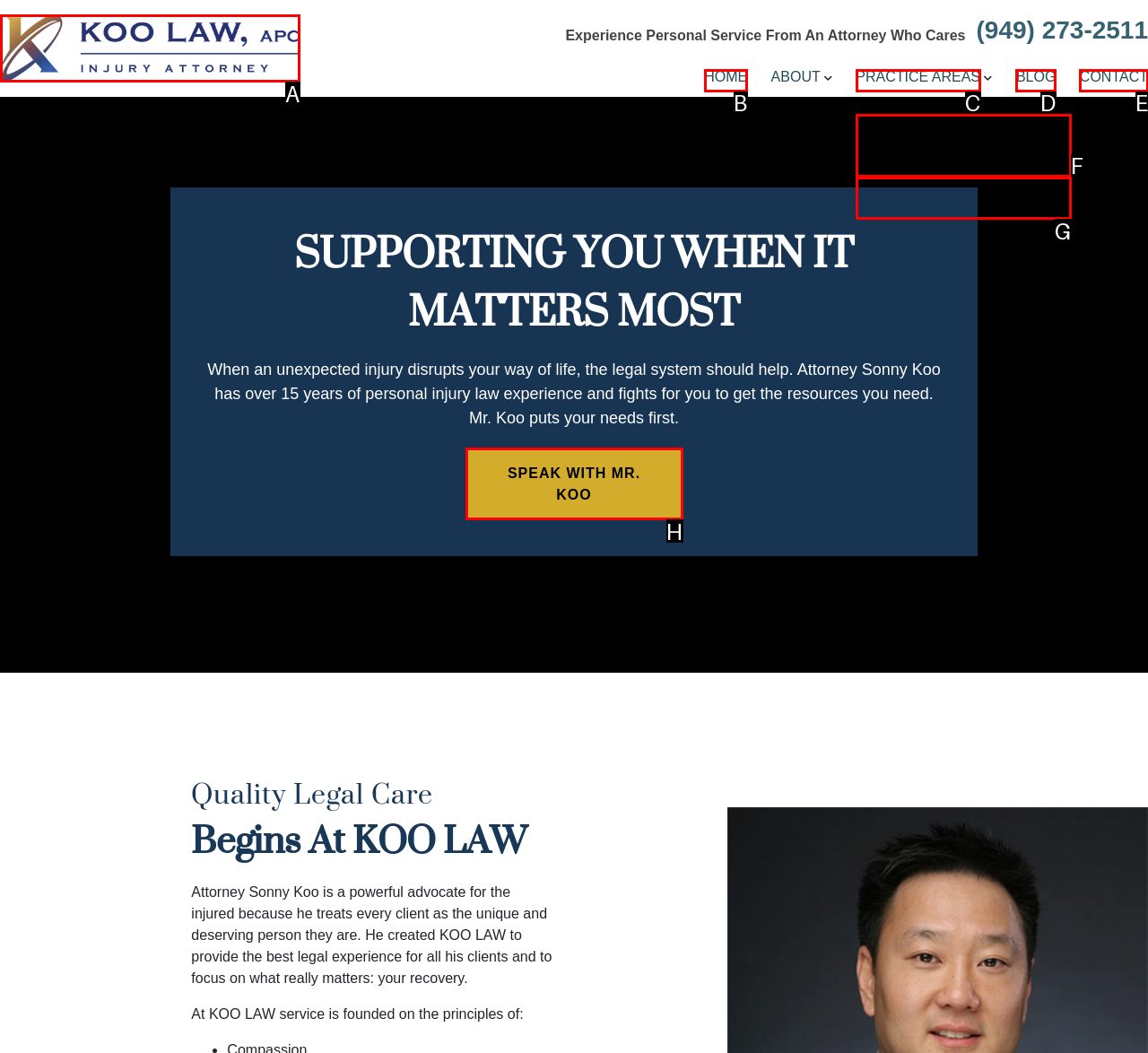Determine which option matches the element description: Speak With Mr. Koo
Reply with the letter of the appropriate option from the options provided.

H